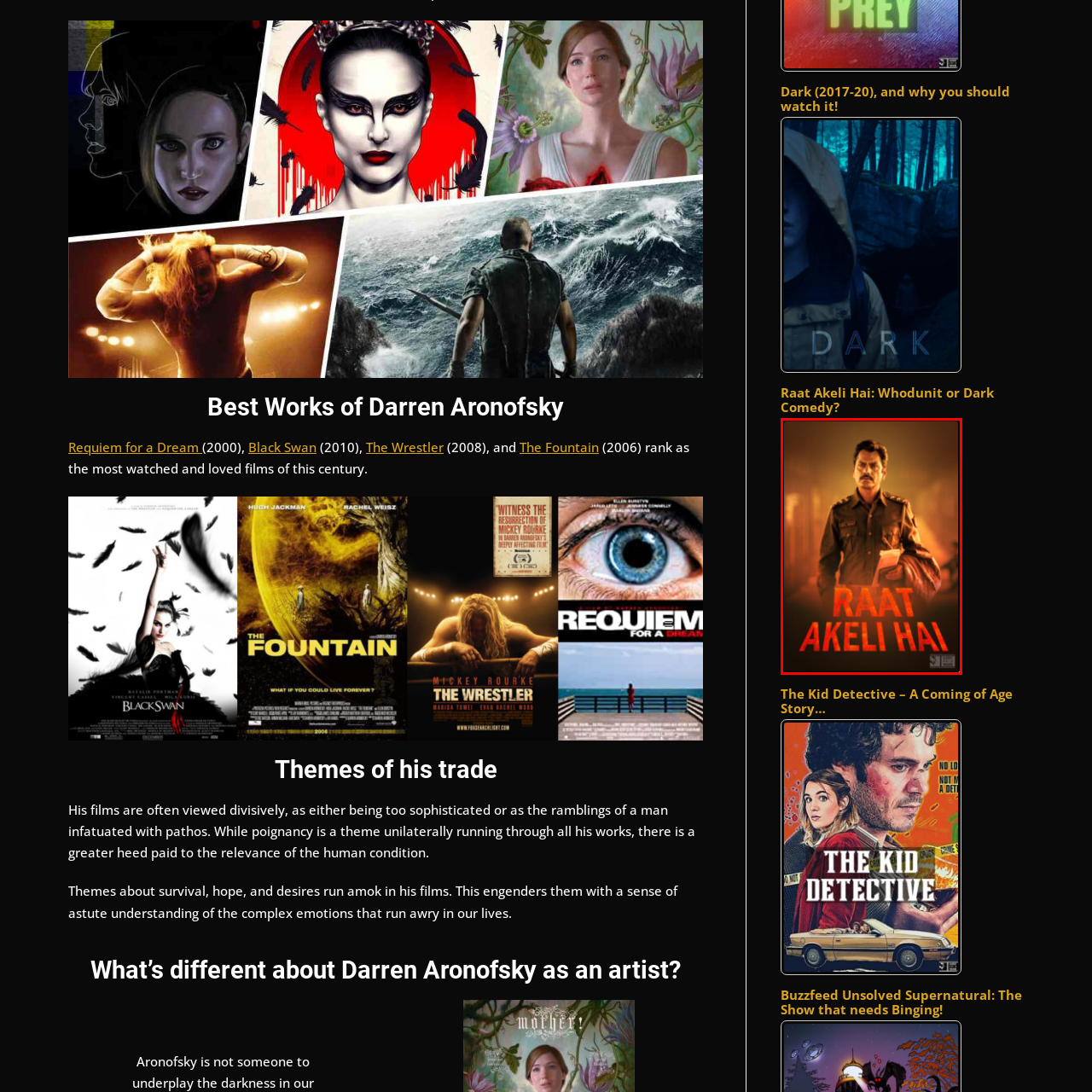Focus on the section marked by the red bounding box and reply with a single word or phrase: What type of storytelling is the film likely to appeal to?

Suspenseful